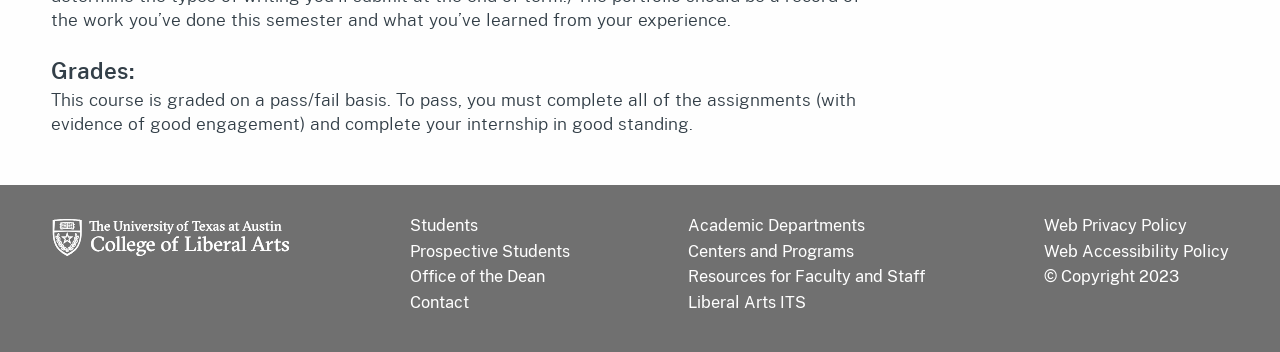Provide the bounding box coordinates of the area you need to click to execute the following instruction: "View COLA logo".

[0.04, 0.617, 0.227, 0.733]